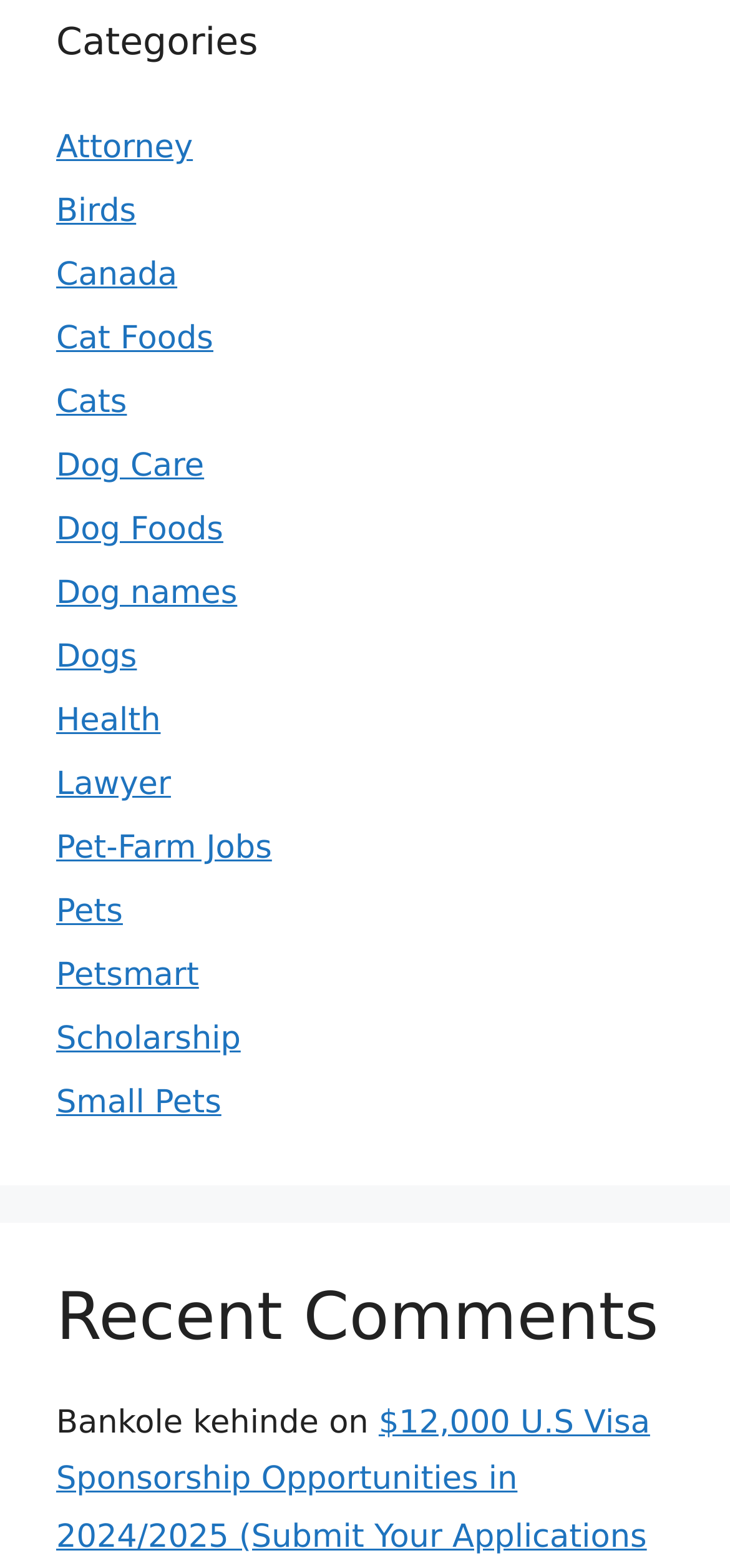Please identify the bounding box coordinates of the clickable region that I should interact with to perform the following instruction: "Click on Blog". The coordinates should be expressed as four float numbers between 0 and 1, i.e., [left, top, right, bottom].

None